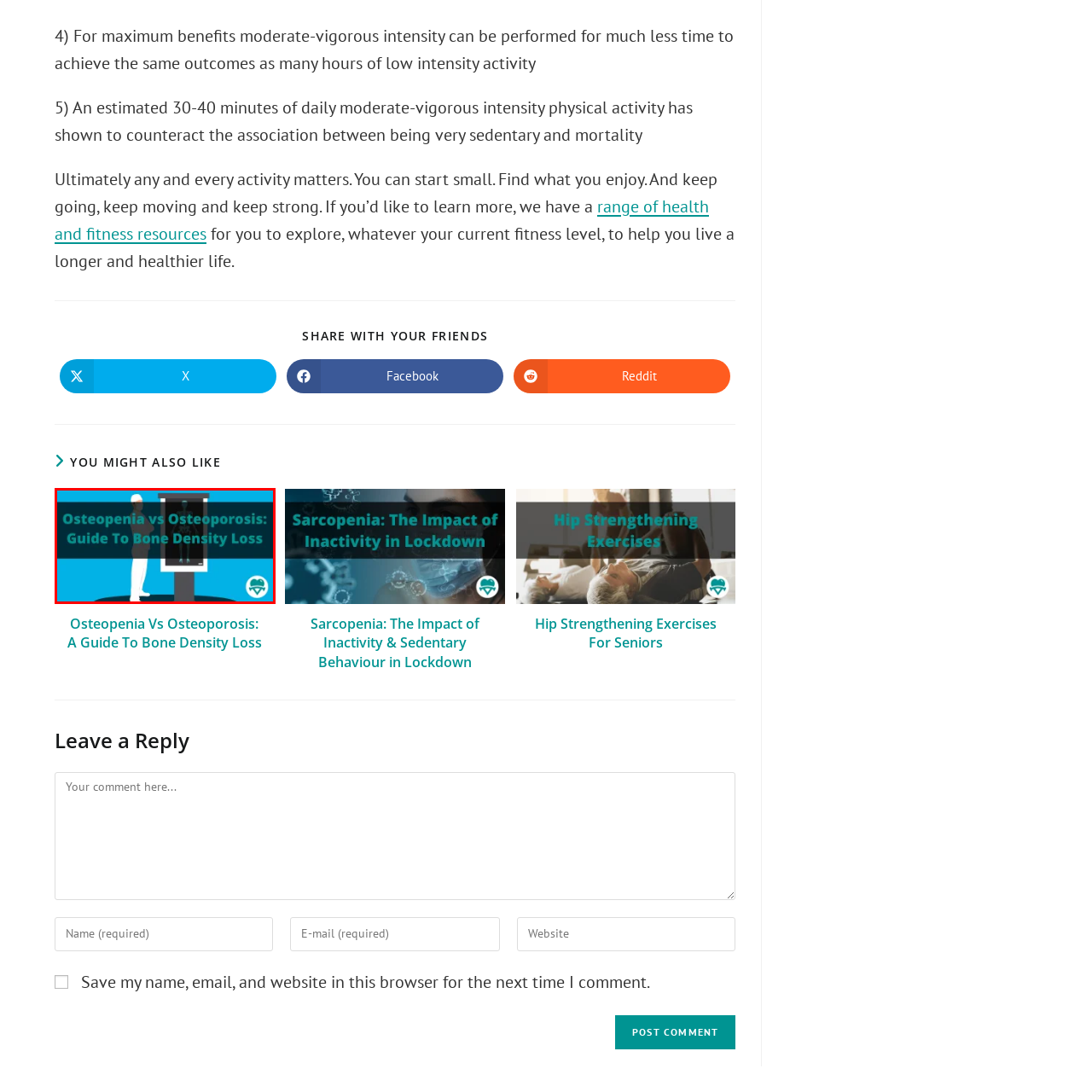Concentrate on the image marked by the red box, What is the purpose of the illustration?
 Your answer should be a single word or phrase.

promotional element